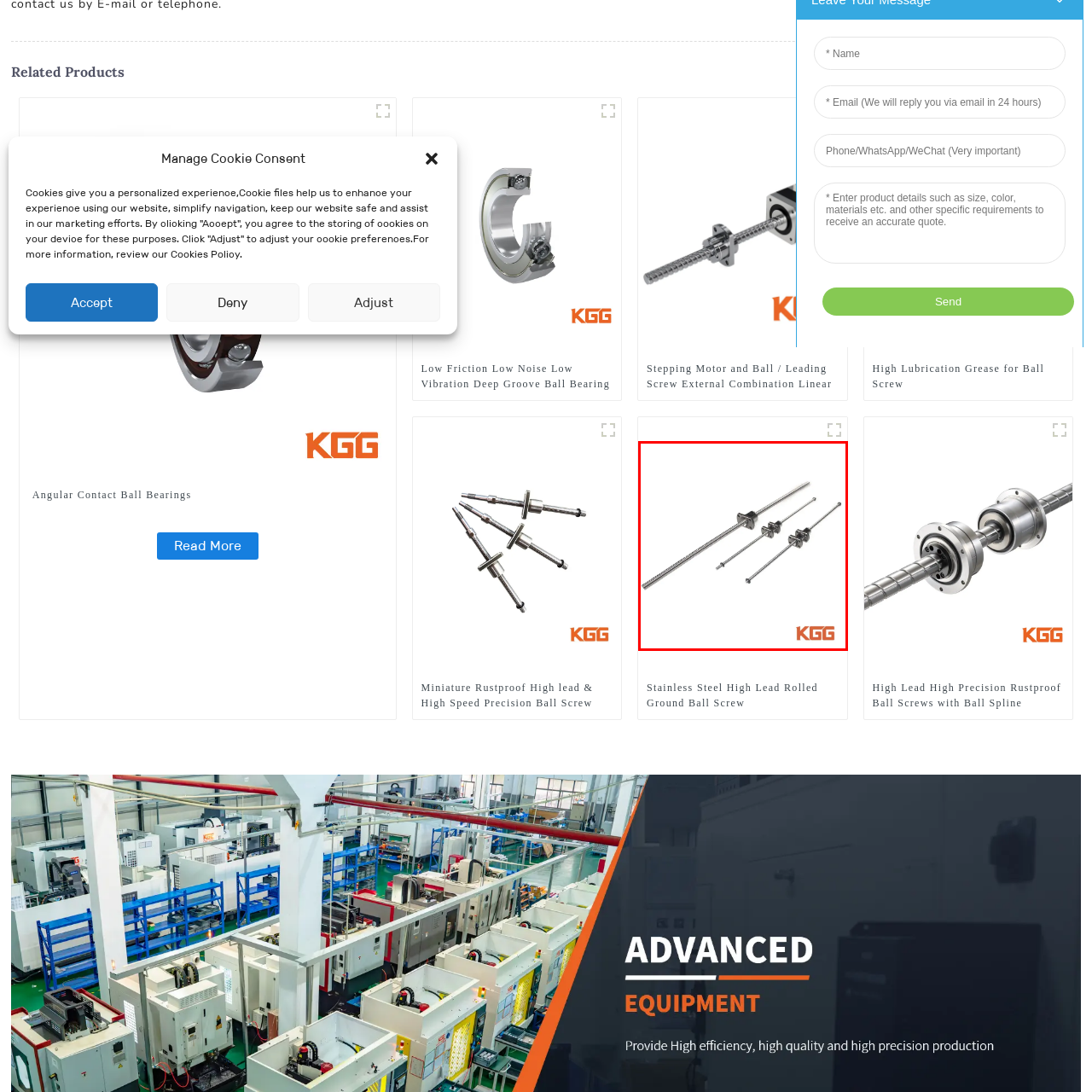Look at the image enclosed by the red boundary and give a detailed answer to the following question, grounding your response in the image's content: 
What is the purpose of the ball screws?

According to the caption, the ball screws are essential in various mechanical applications, where they provide efficient linear motion, suggesting that their primary purpose is to facilitate smooth and efficient movement.